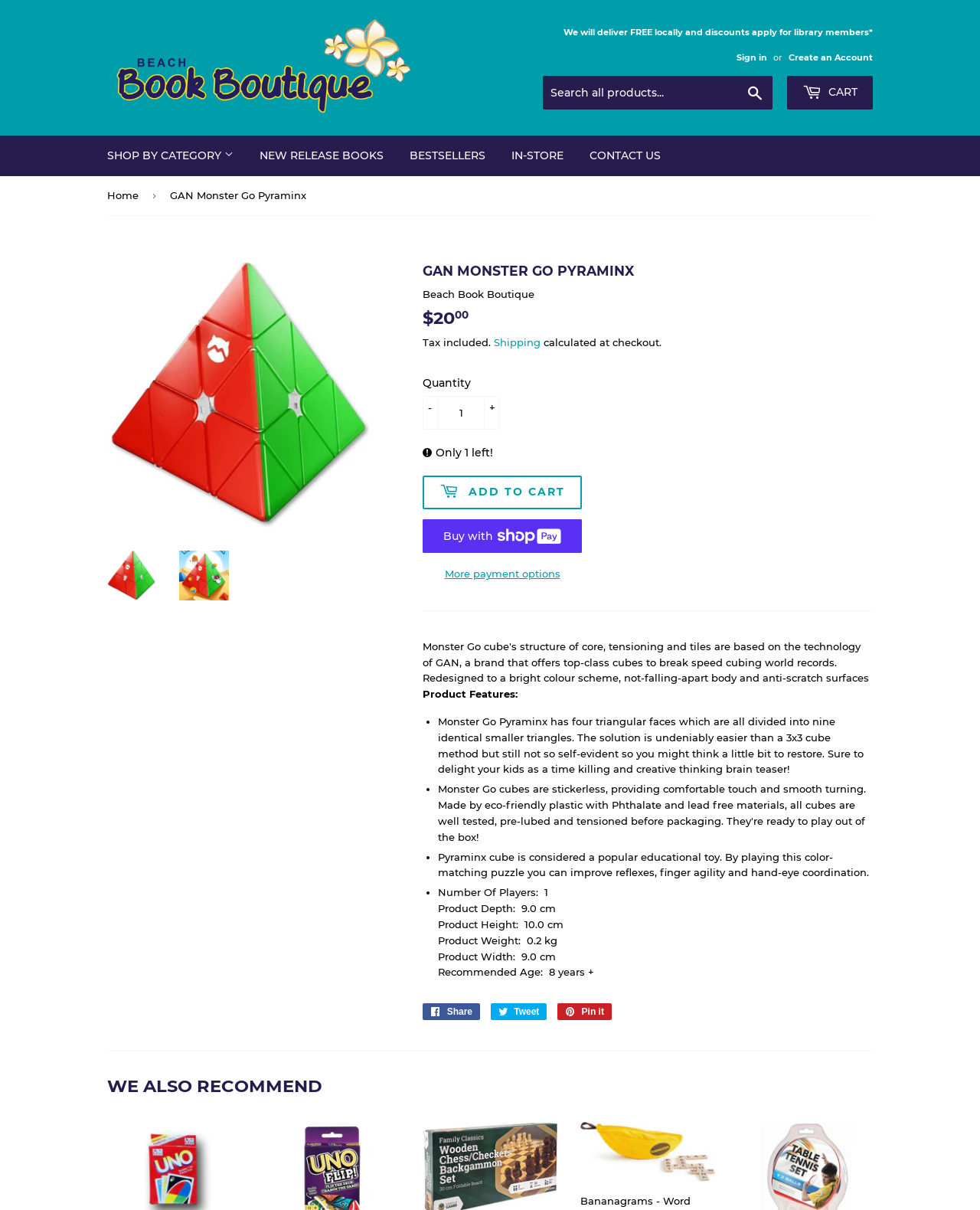Determine the bounding box coordinates of the target area to click to execute the following instruction: "Sign in."

[0.752, 0.043, 0.783, 0.052]